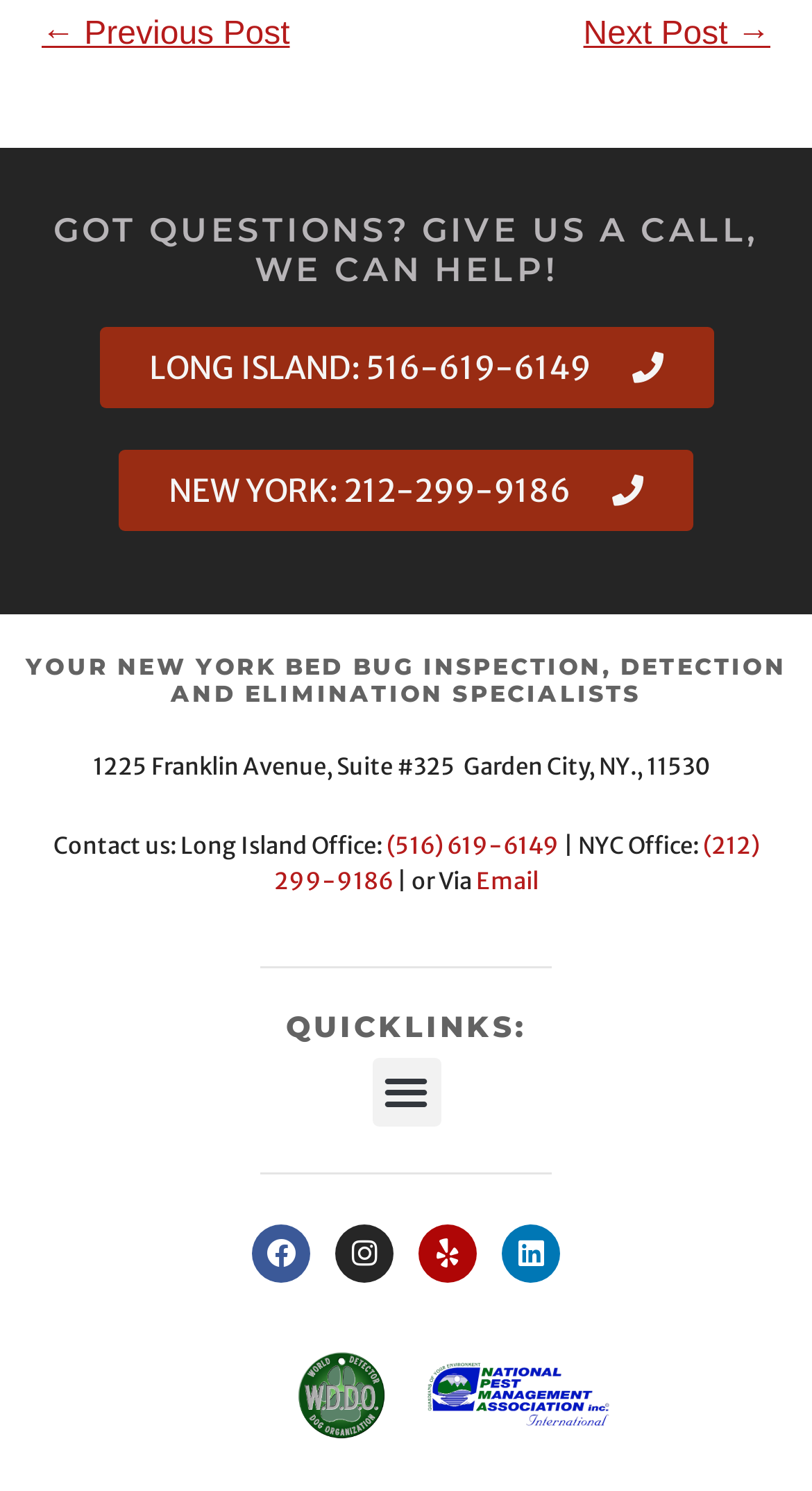Please answer the following question using a single word or phrase: 
How many phone numbers are listed?

2